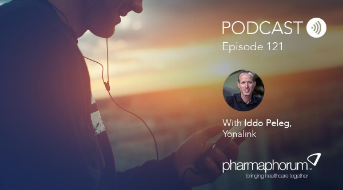Generate an in-depth description of the image.

The image is a promotional graphic for episode 121 of the Pharmaphorum podcast. It features a person listening to a podcast, embodying a modern, engaging vibe suitable for digital content. The podcast episode is titled "Fixing Clinical Trial Data Management" and showcases Iddo Peleg from Yonalink as a guest speaker. The backdrop of the image presents a warm, inviting gradient, enhancing the thematic focus on innovation in healthcare.

The Pharmaphorum logo is prominently displayed, emphasizing the source of the content and reinforcing its commitment to bringing healthcare insights together. This episode aims to address the challenges of data management in clinical trials, highlighting the importance of streamlining processes in an era where efficiency and accuracy are key.